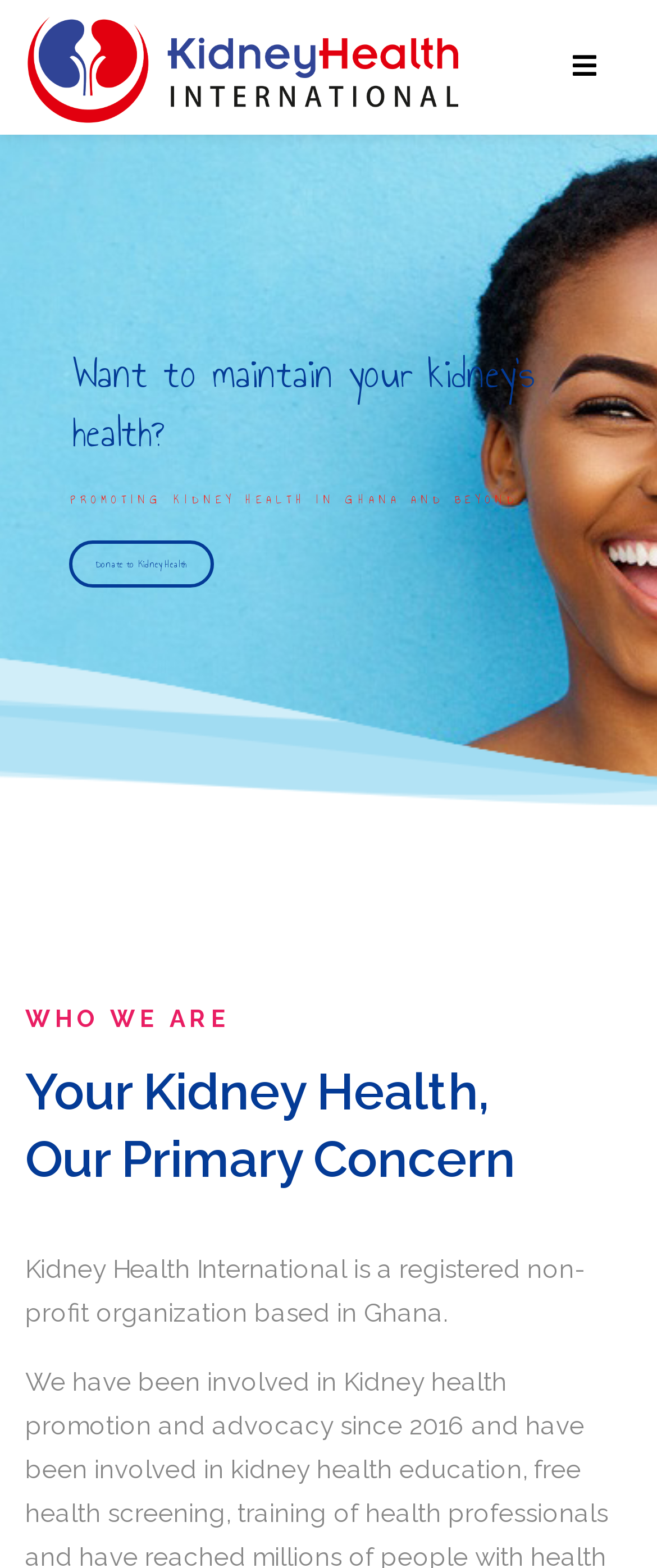With reference to the screenshot, provide a detailed response to the question below:
Is the organization based in Ghana?

The StaticText element with the text 'Kidney Health International is a registered non-profit organization based in Ghana.' explicitly states that the organization is based in Ghana.